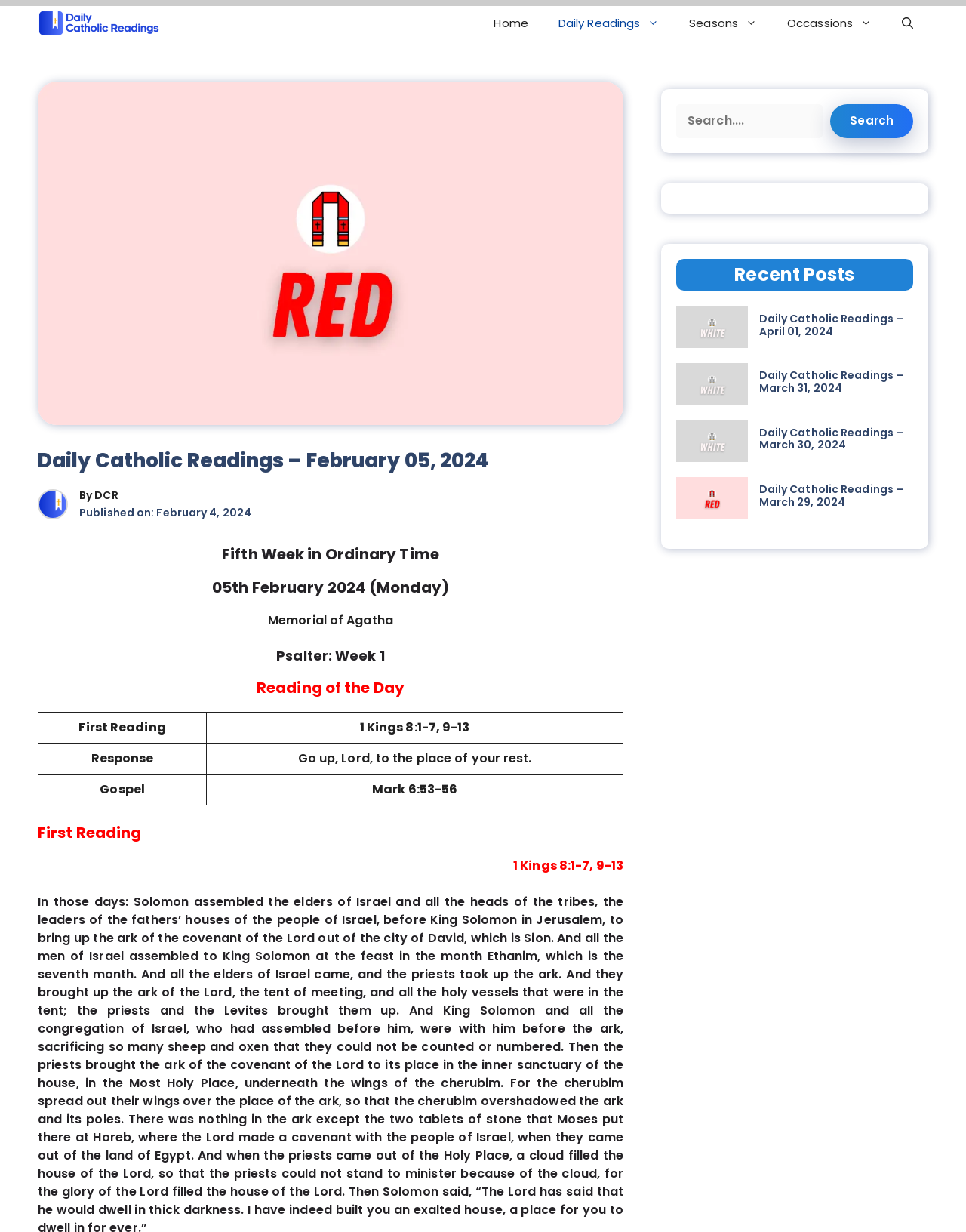Please analyze the image and provide a thorough answer to the question:
What is the season for today's readings?

I found the season for today's readings by looking at the heading 'Fifth Week in Ordinary Time' which indicates that today's readings are for the fifth week of ordinary time.